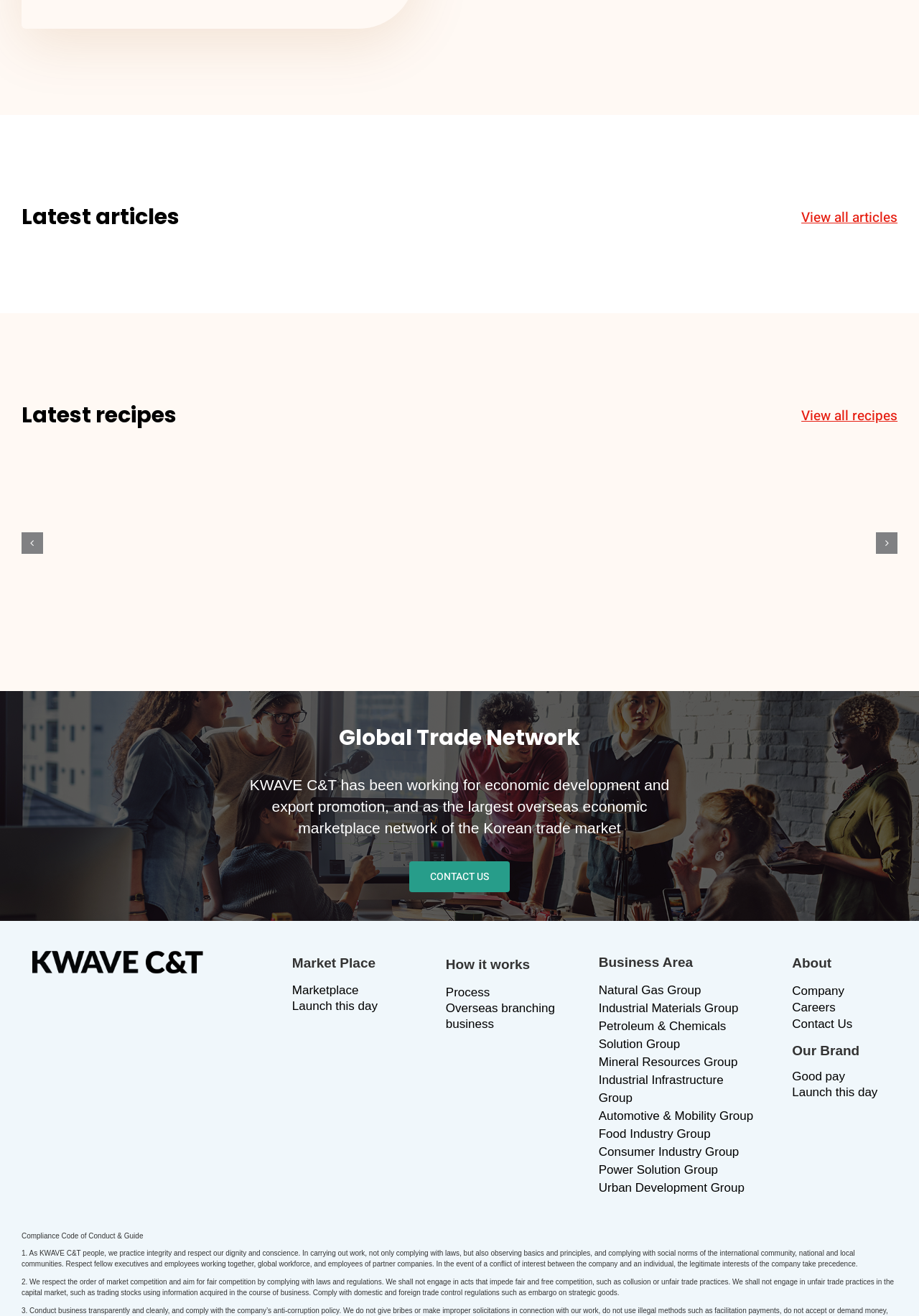Based on the element description: "Launch this day", identify the bounding box coordinates for this UI element. The coordinates must be four float numbers between 0 and 1, listed as [left, top, right, bottom].

[0.318, 0.759, 0.411, 0.77]